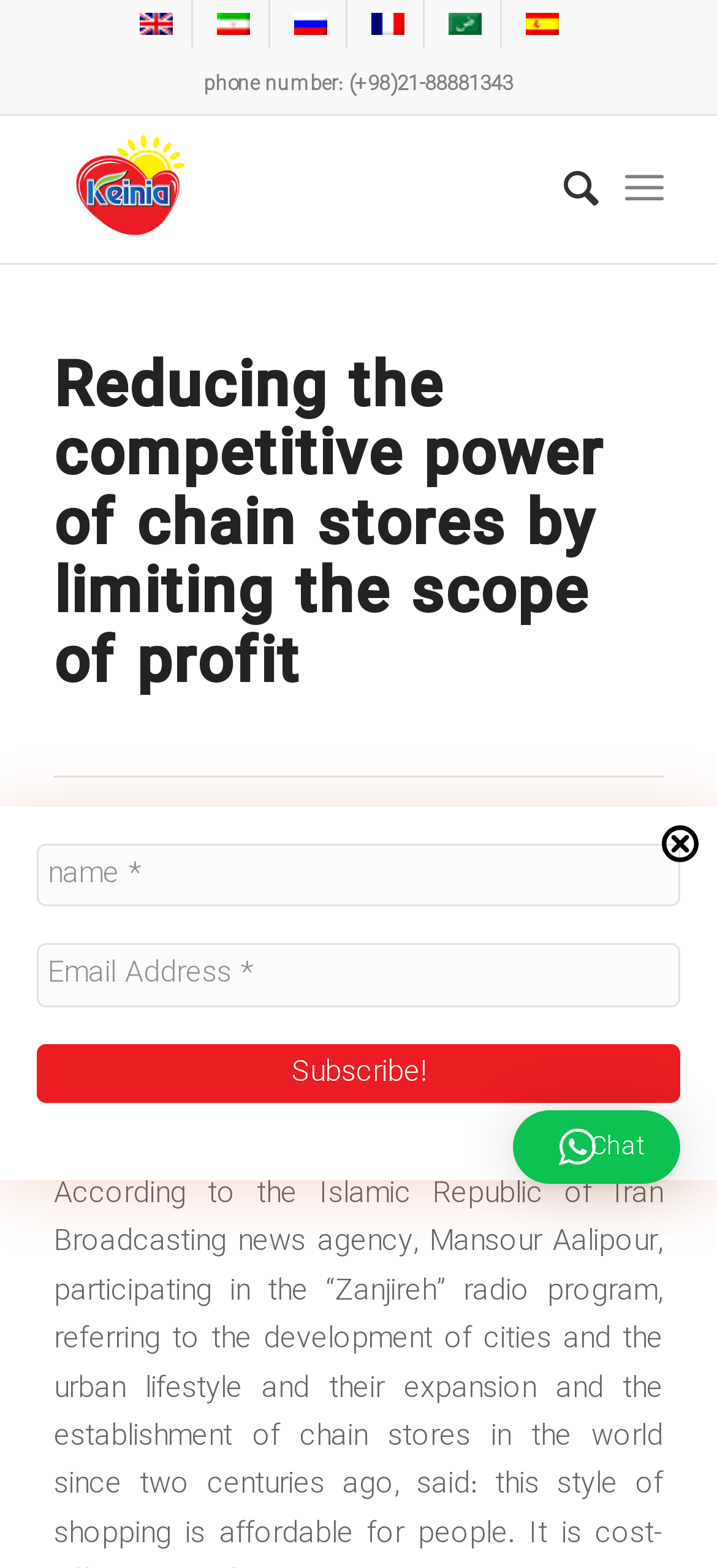What is the phone number?
Look at the image and answer with only one word or phrase.

(+98)21-88881343